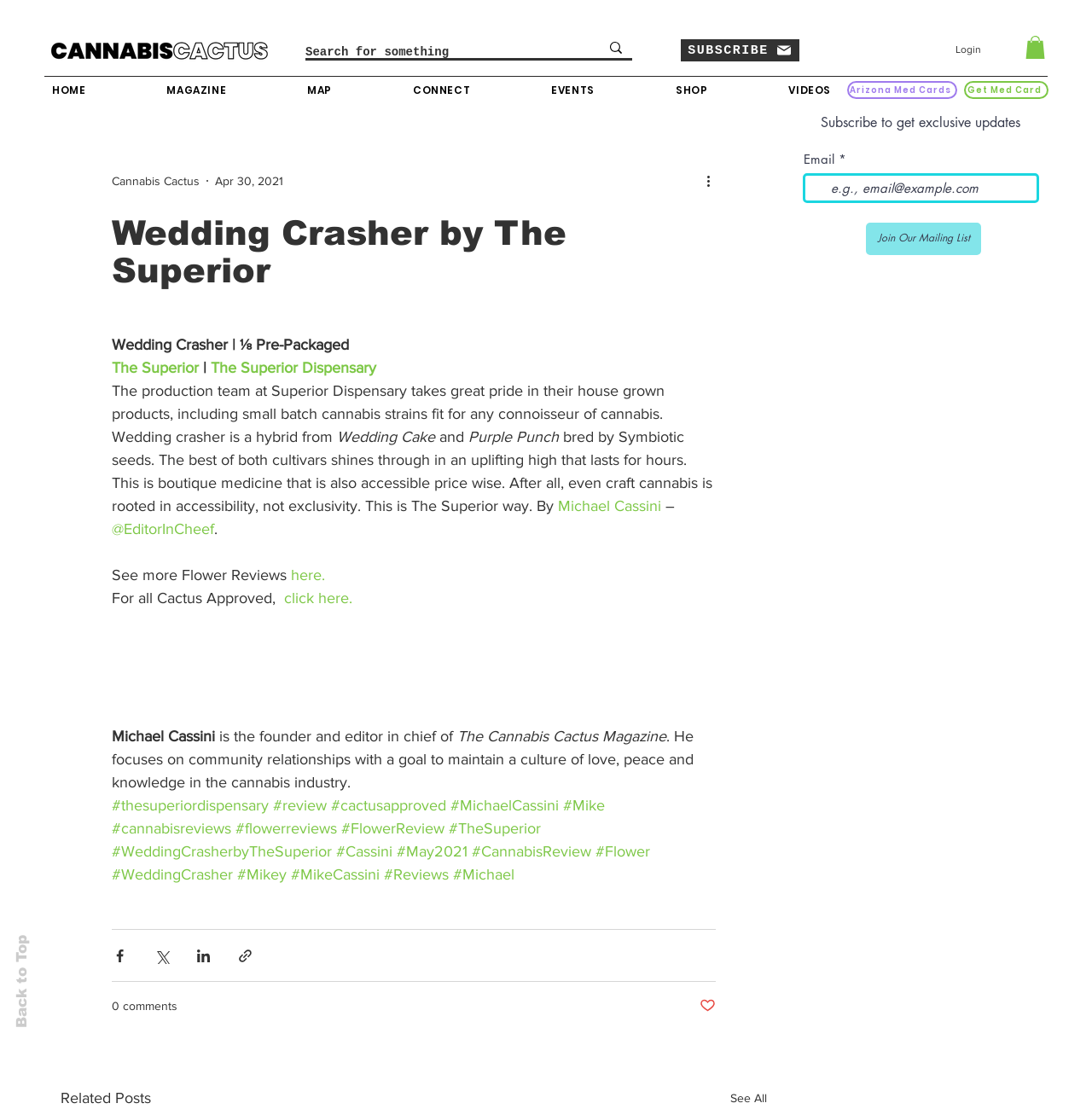Locate the primary headline on the webpage and provide its text.

Wedding Crasher by The Superior